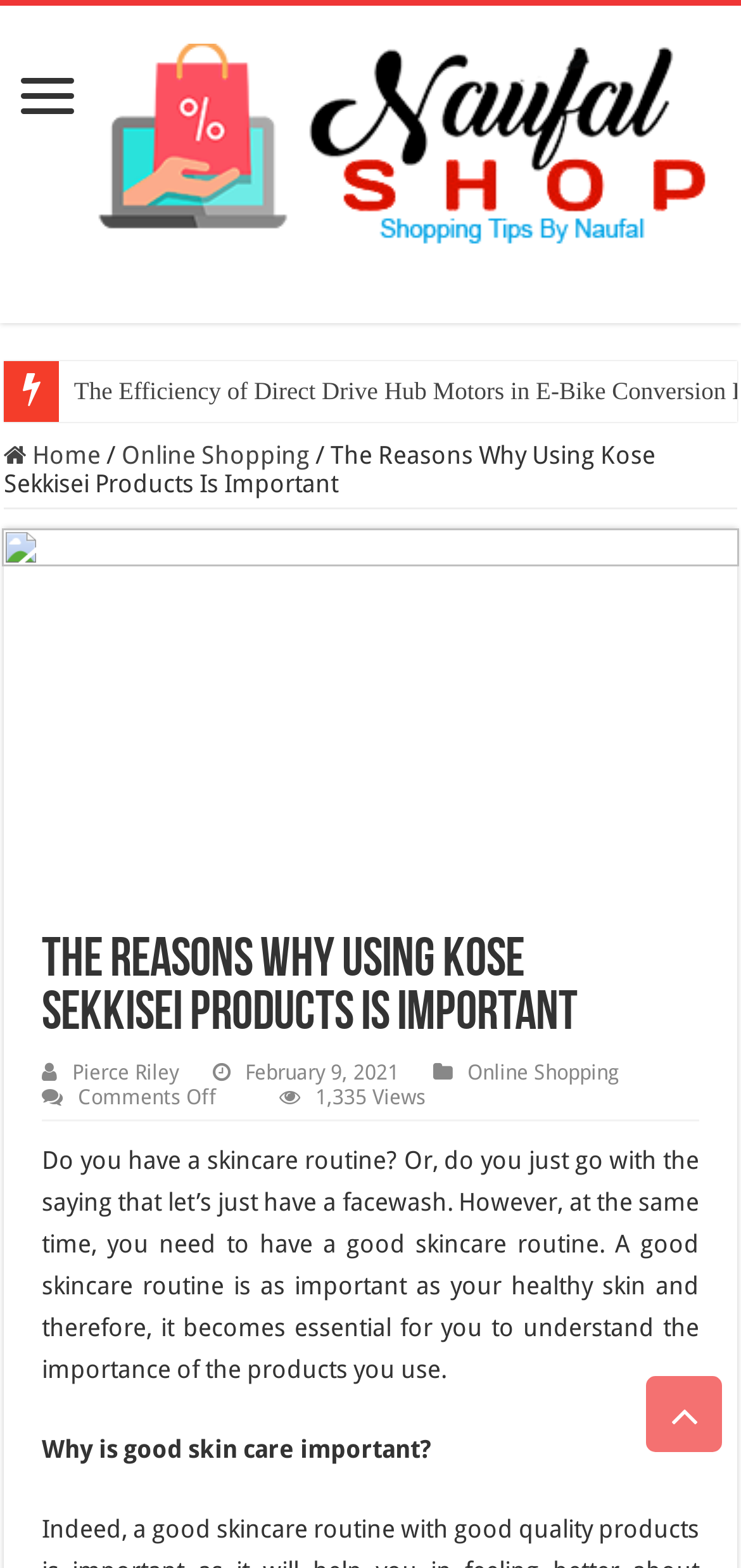Summarize the webpage comprehensively, mentioning all visible components.

The webpage appears to be a blog post or article discussing the importance of using Kose Sekkisei products in a skincare routine. At the top of the page, there is a heading that reads "Naufal Shop – Online Shopping Benefits – Find Out What You Need" with a link and an image beside it. Below this, there are links to "Home" and "Online Shopping" with a separator in between.

The main content of the page is divided into sections. The first section has a heading that reads "The Reasons Why Using Kose Sekkisei Products Is Important" and is followed by a paragraph of text that discusses the importance of having a good skincare routine. This section also includes the author's name, "Pierce Riley", and the date "February 9, 2021". There are also links to "Online Shopping" and a comment section with the text "Comments Off".

Below this section, there is a subheading that reads "Why is good skin care important?" and the rest of the page appears to be a continuation of the article discussing the importance of skincare. At the bottom right of the page, there is a "Scroll To Top" button.